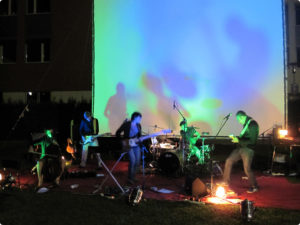Compose a detailed narrative for the image.

The image captures a dynamic live performance by the band SOFA, known for their unique sound that blends classical rock elements with a variety of instruments. The scene is set outdoors, illuminated by soft lighting, casting colorful shadows against a large backdrop that creates an atmospheric visual experience. 

SOFA, founded in 2002 in Brunico, Italy, showcases a lineup that typically includes multiple instruments such as guitars, bass, drums, and cello, contributing to their rich, melodic sound. The photo reflects the band's immersive music style, which often combines traditional and electronic elements.

In this performance, the band members are deeply engaged, creating an emotive and captivating atmosphere, perfectly aligning with their music themes of confusion, fear, audacity, and freedom. This particular moment highlights their energetic stage presence, underscored by the artistic visuals projected behind them, enhancing the overall sensory experience.